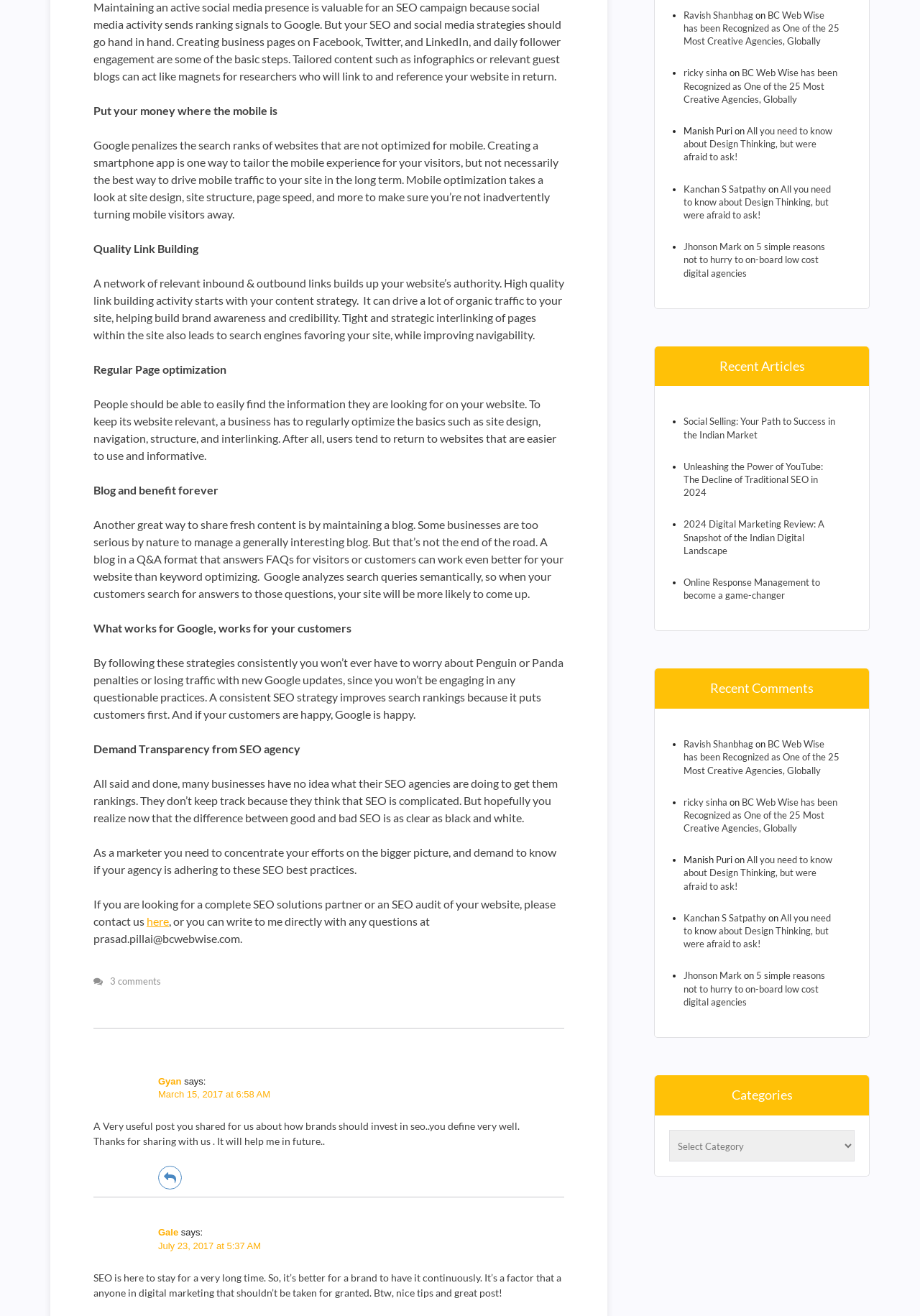Please pinpoint the bounding box coordinates for the region I should click to adhere to this instruction: "Check the comment by Ravish Shanbhag".

[0.743, 0.561, 0.819, 0.57]